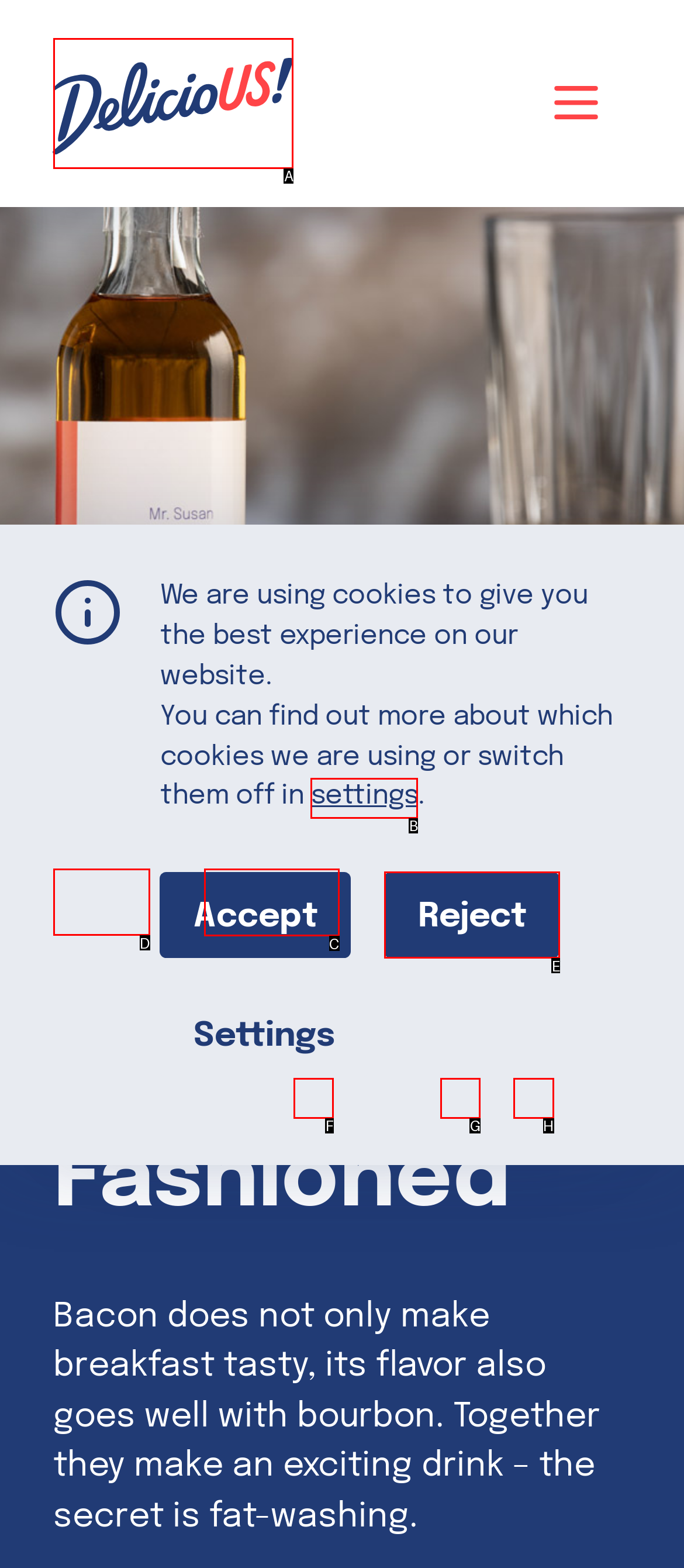Identify the appropriate choice to fulfill this task: View Recipes
Respond with the letter corresponding to the correct option.

C